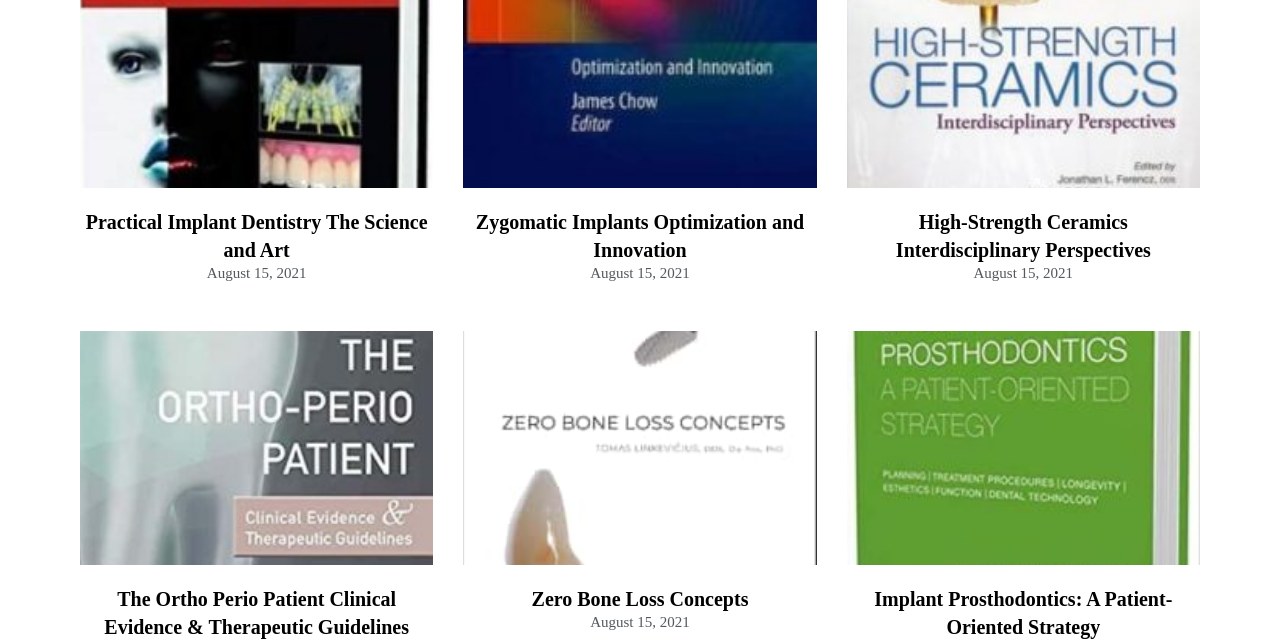Please find the bounding box coordinates of the element that must be clicked to perform the given instruction: "view High-Strength Ceramics Interdisciplinary Perspectives". The coordinates should be four float numbers from 0 to 1, i.e., [left, top, right, bottom].

[0.7, 0.328, 0.899, 0.406]